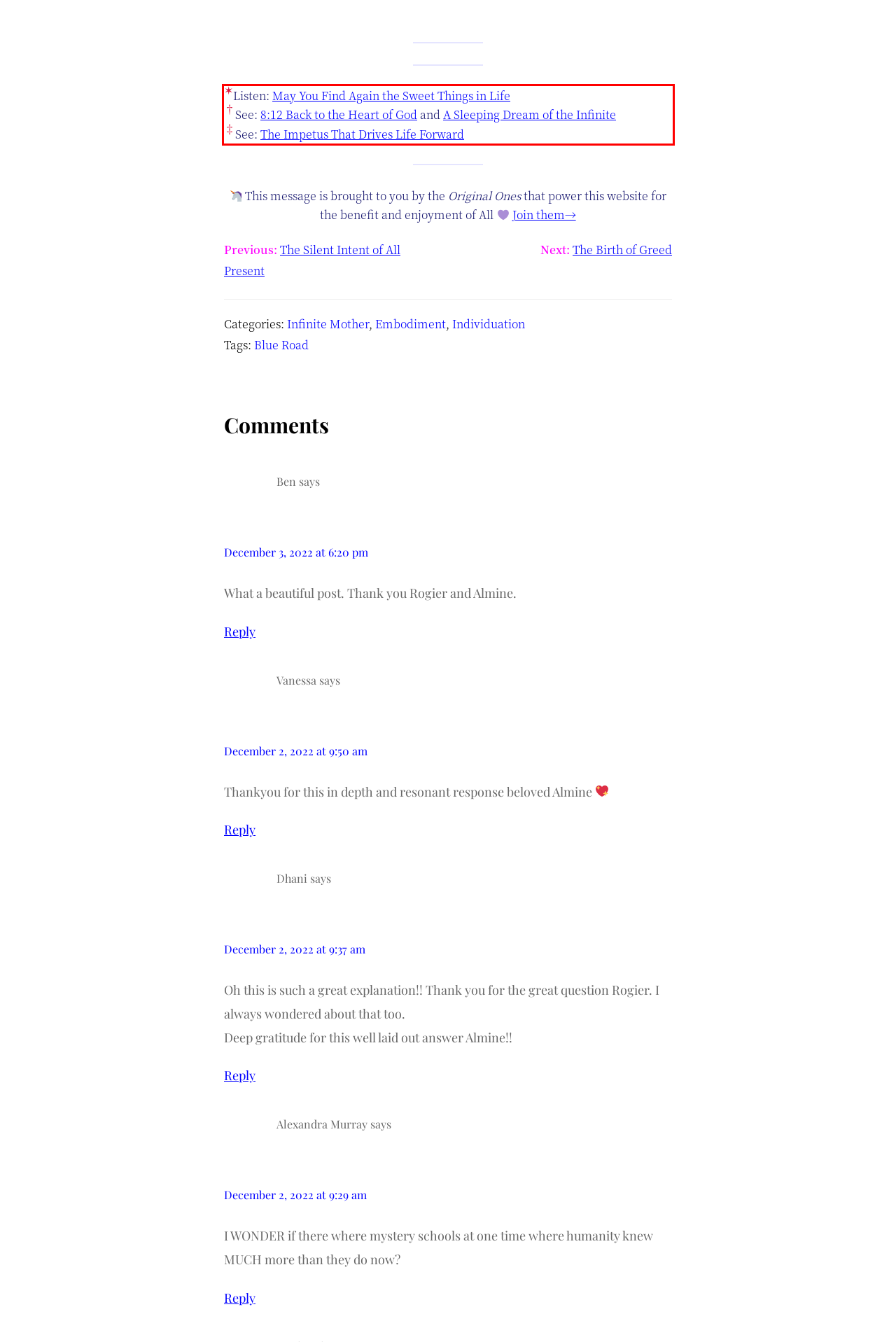You have a screenshot of a webpage with a UI element highlighted by a red bounding box. Use OCR to obtain the text within this highlighted area.

✶Listen: May You Find Again the Sweet Things in Life †See: 8:12 Back to the Heart of God and A Sleeping Dream of the Infinite ‡See: The Impetus That Drives Life Forward